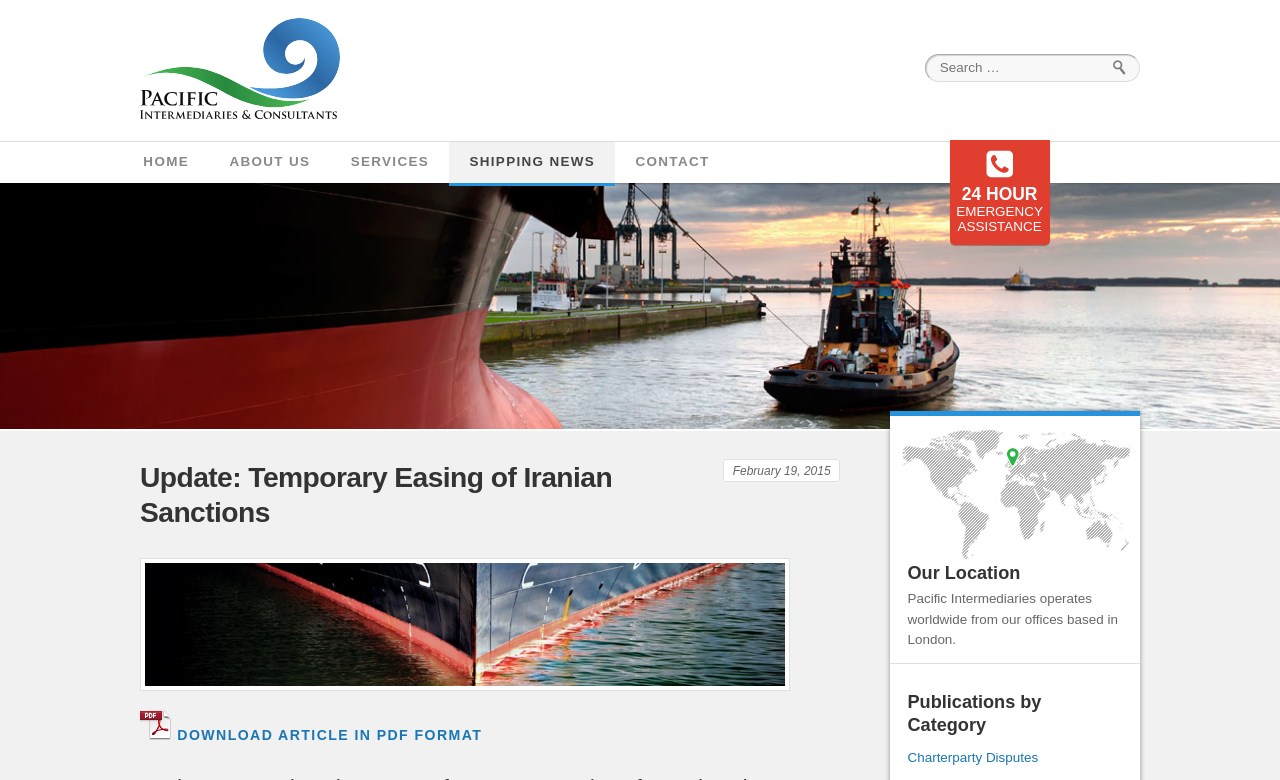Please mark the clickable region by giving the bounding box coordinates needed to complete this instruction: "Read about charterparty disputes".

[0.709, 0.959, 0.877, 0.985]